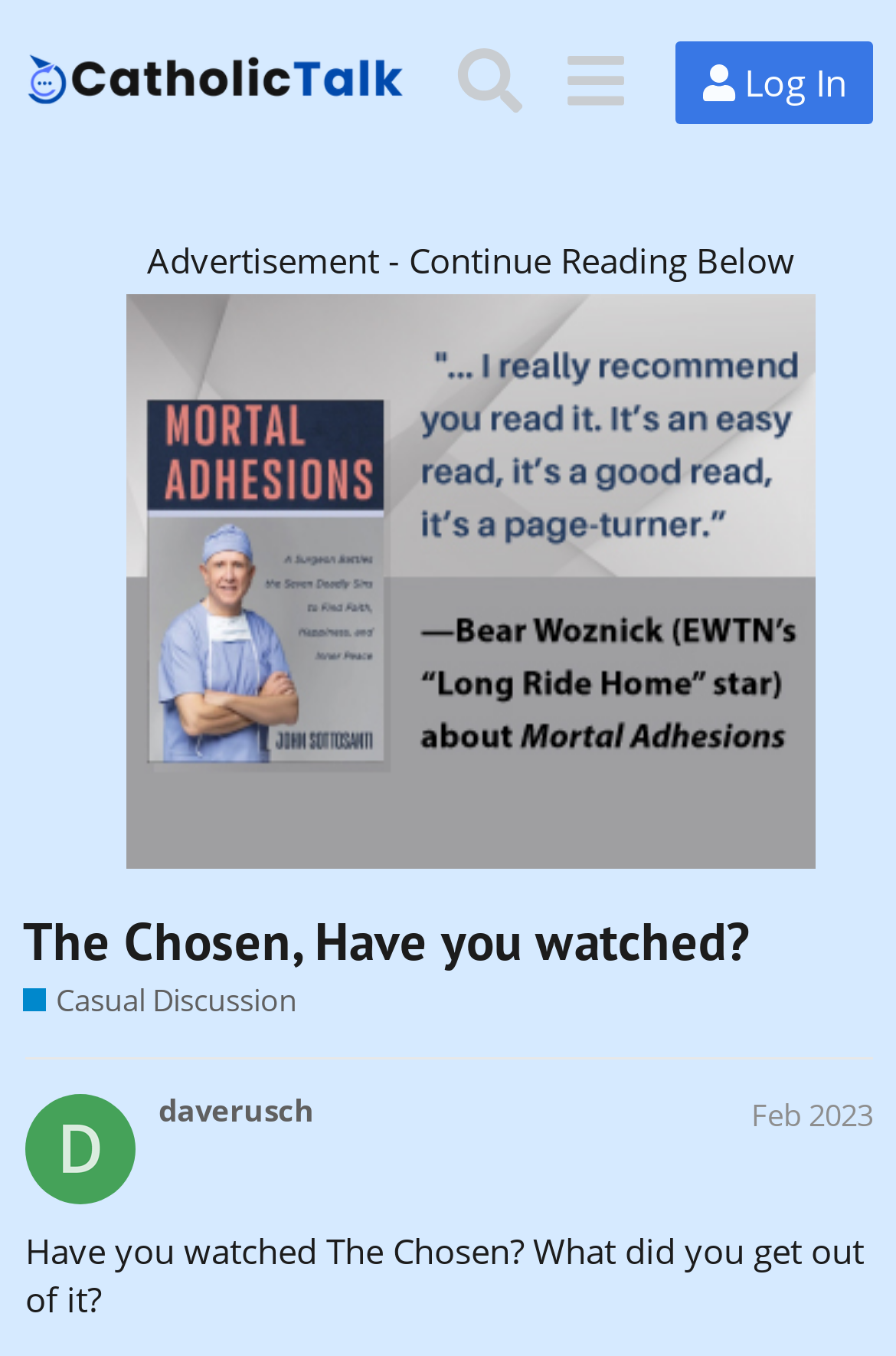Please locate and retrieve the main header text of the webpage.

The Chosen, Have you watched?